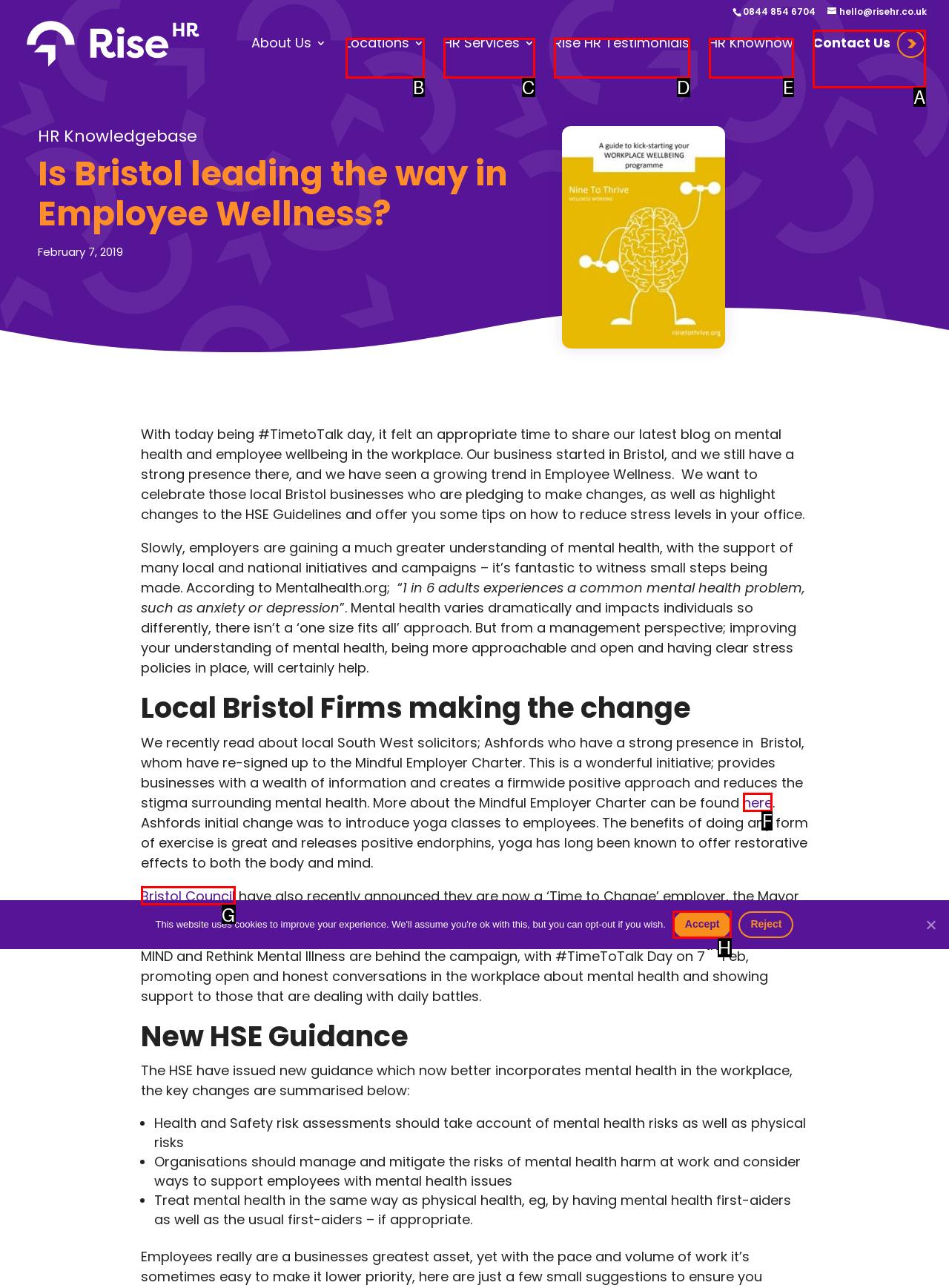Select the correct option from the given choices to perform this task: Click the 'here' link to learn more about the Mindful Employer Charter. Provide the letter of that option.

F